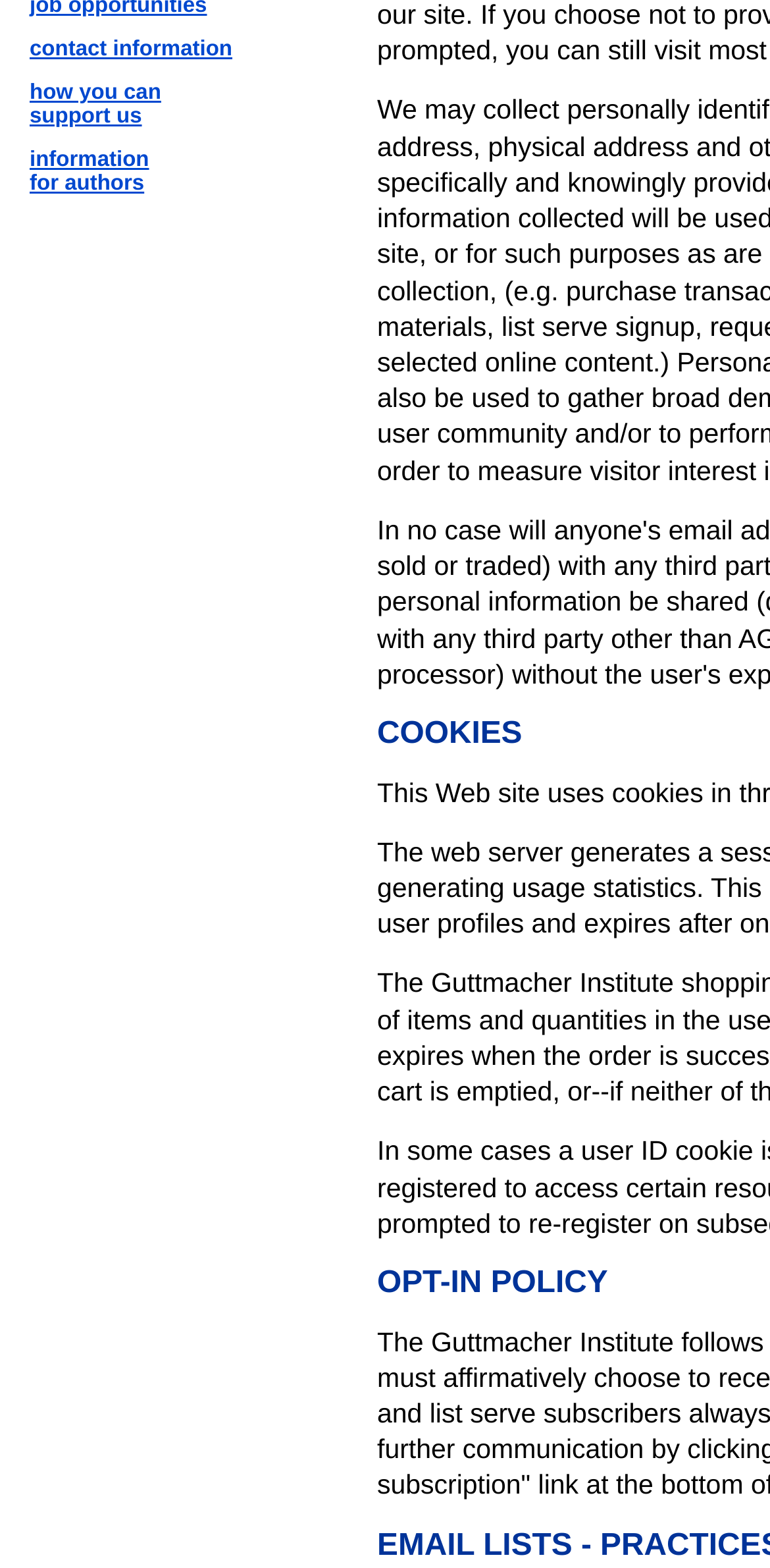Provide the bounding box for the UI element matching this description: "how you can support us".

[0.038, 0.052, 0.209, 0.082]